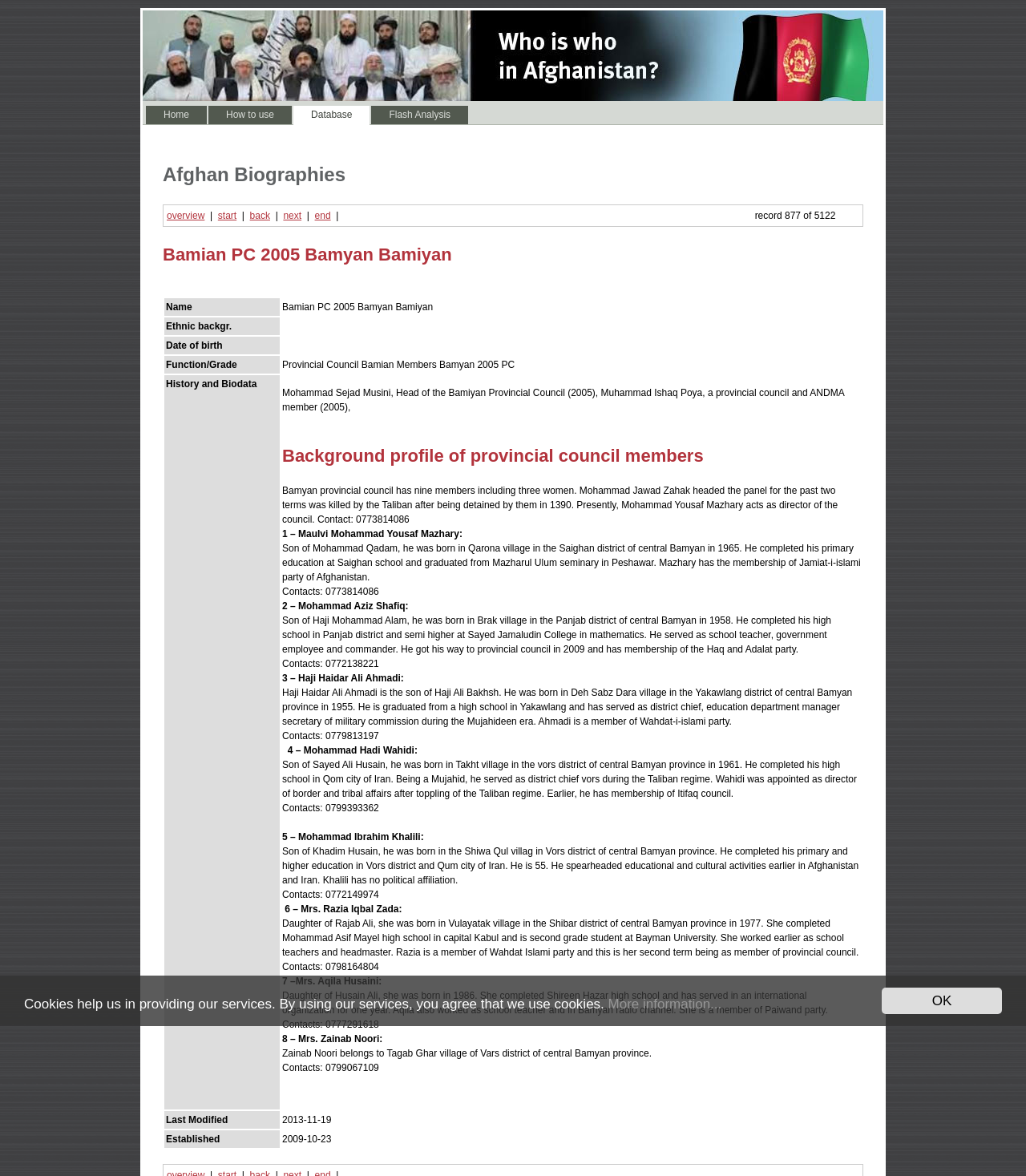Answer this question using a single word or a brief phrase:
What is the date of birth of Mohammad Hadi Wahidi?

1961